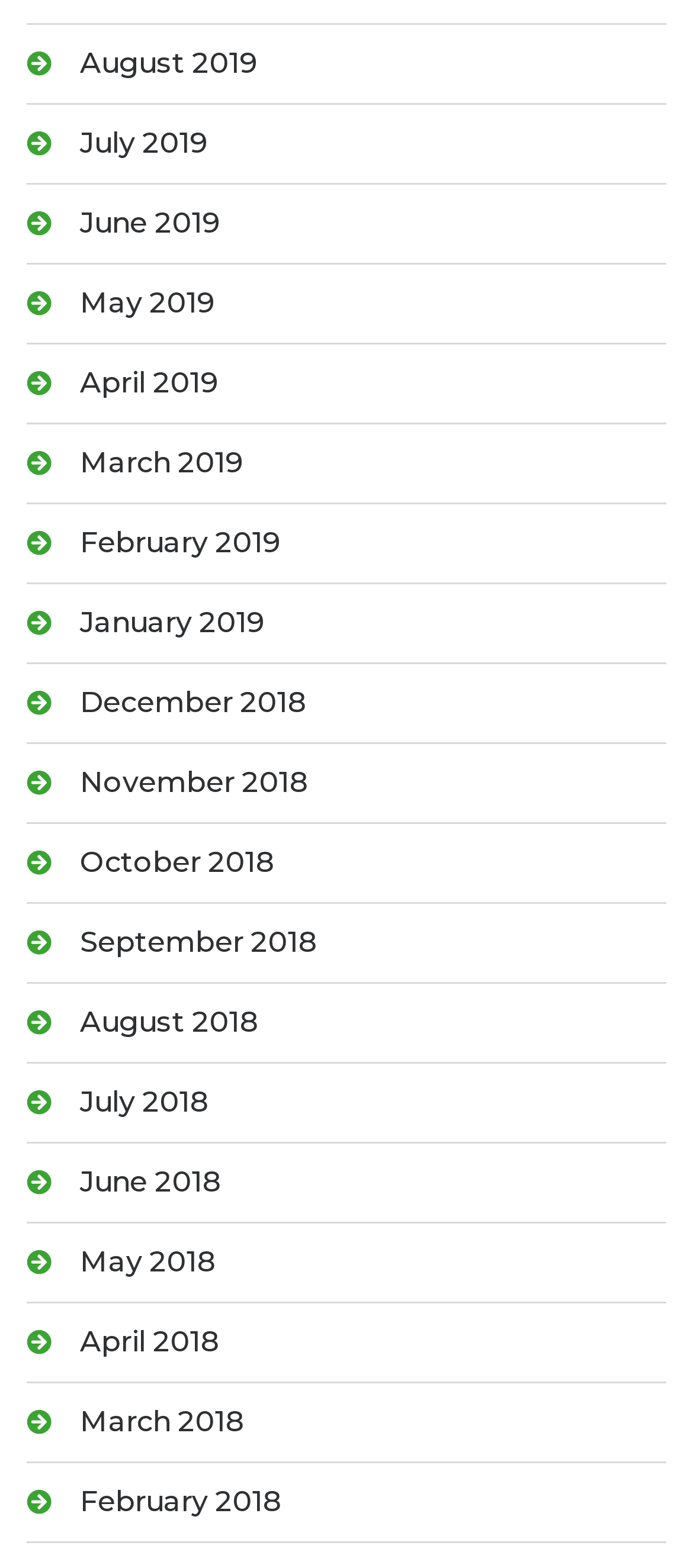Identify the bounding box coordinates of the area you need to click to perform the following instruction: "view July 2018".

[0.038, 0.679, 0.962, 0.73]